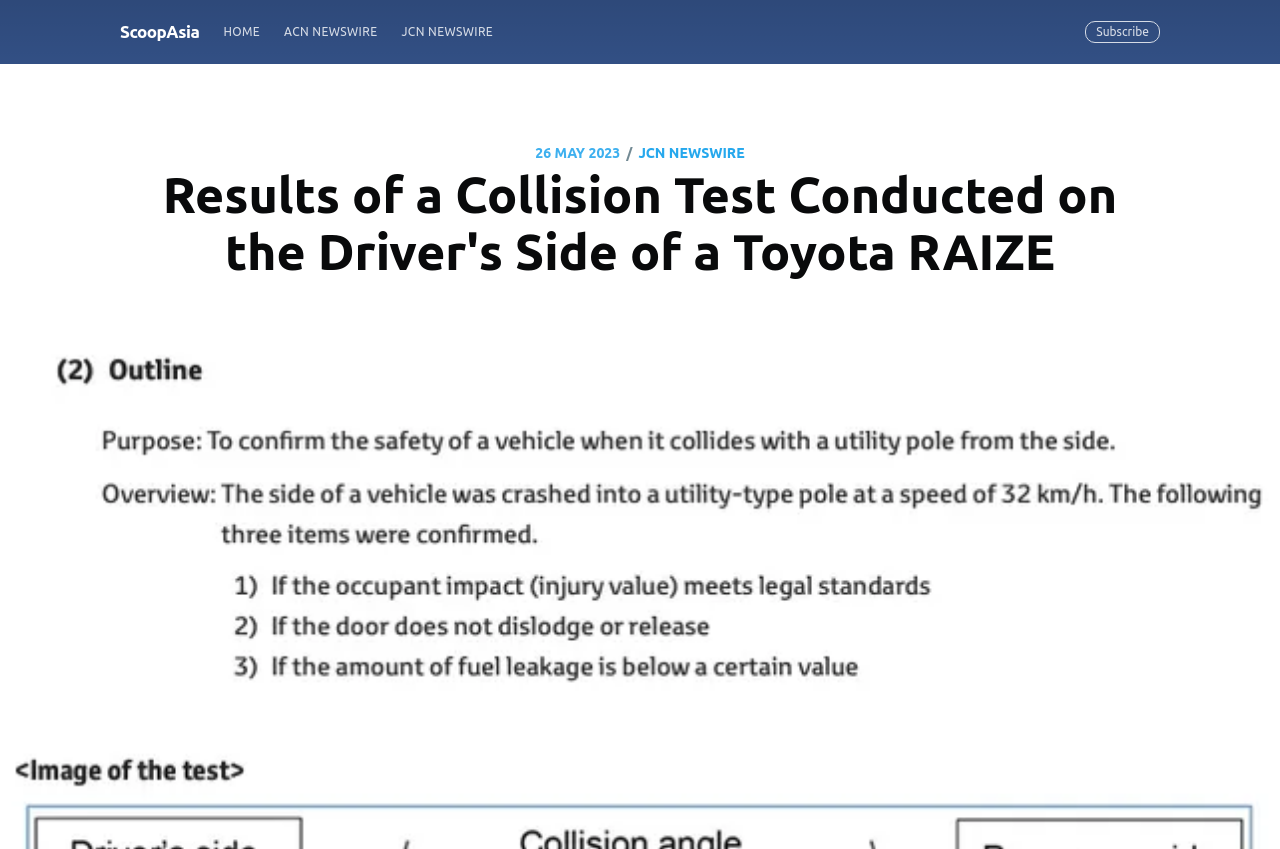Pinpoint the bounding box coordinates for the area that should be clicked to perform the following instruction: "View the progress of emission cuts".

None